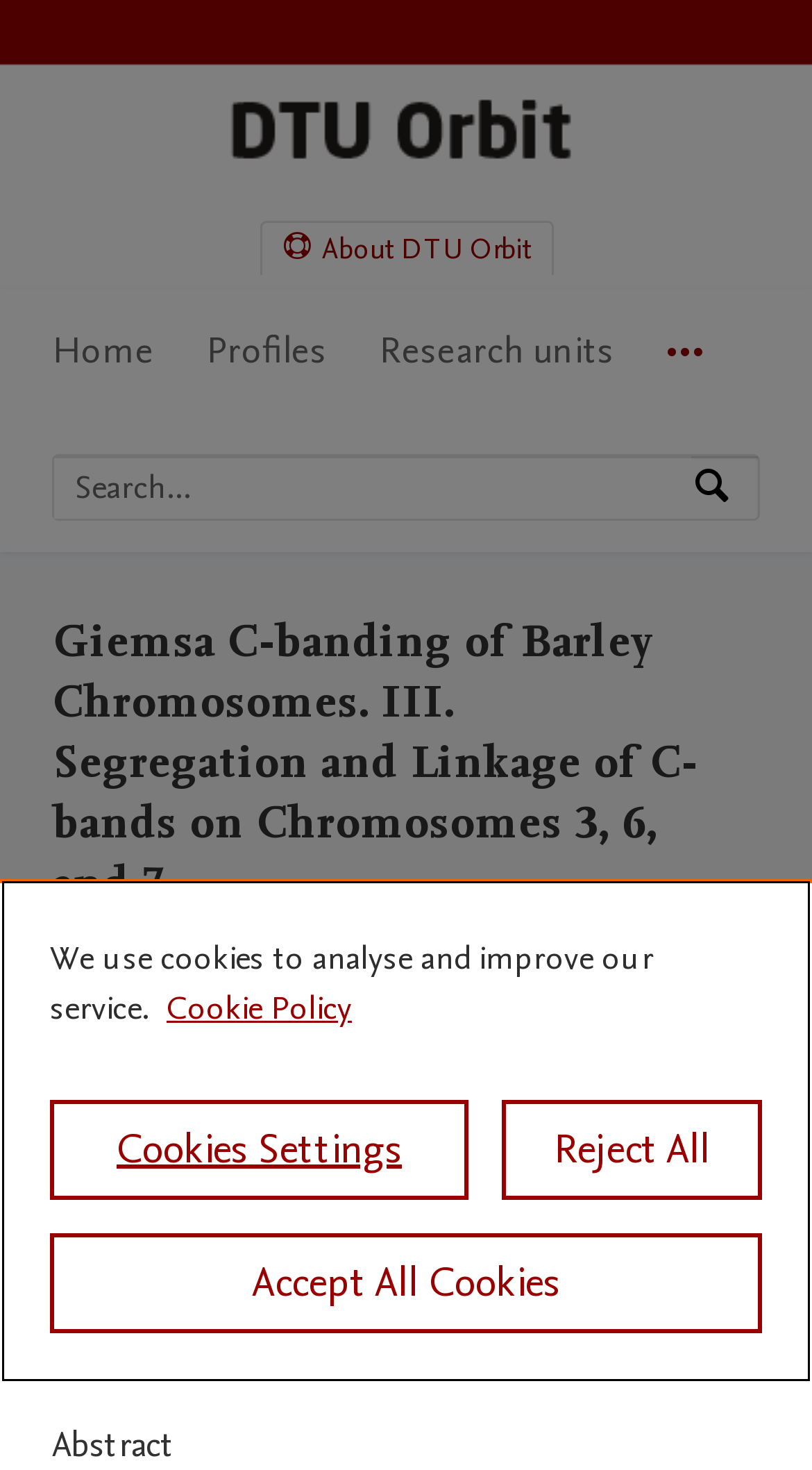Please answer the following question using a single word or phrase: 
What is the name of the research database?

DTU Research Database